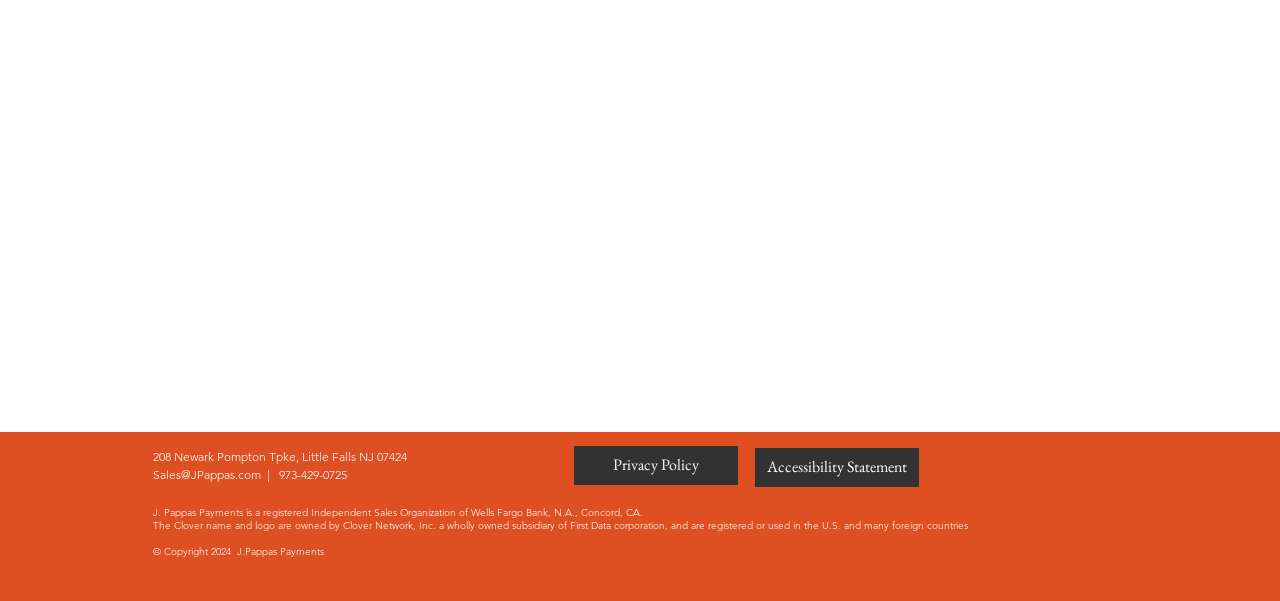What is the address of J. Pappas Payments? Refer to the image and provide a one-word or short phrase answer.

208 Newark Pompton Tpke, Little Falls NJ 07424